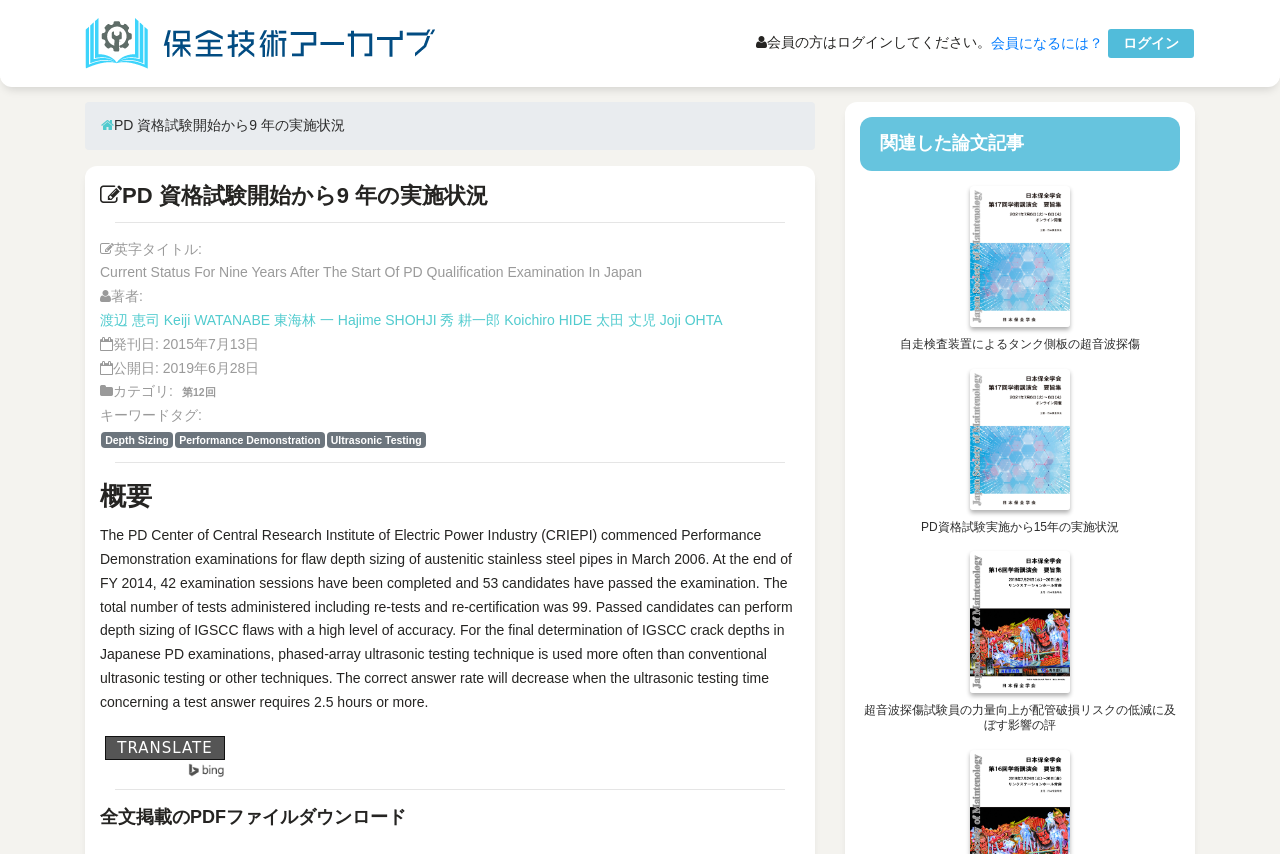Create a detailed narrative of the webpage’s visual and textual elements.

This webpage appears to be a research article or paper about the Performance Demonstration (PD) Center of Central Research Institute of Electric Power Industry (CRIEPI) and its examinations for flaw depth sizing of austenitic stainless steel pipes. 

At the top of the page, there is a navigation breadcrumb with a link to the homepage. Below it, there is a heading that reads "PD 資格試験開始から9 年の実施状況" (PD Qualification Examination Started 9 Years Ago). 

On the right side of the page, there are links to login and become a member. 

The main content of the page is divided into sections. The first section provides information about the article, including the title in English, authors, publication date, and category. 

Below this section, there is a horizontal separator, followed by a heading that reads "概要" (Summary). The summary section provides an overview of the article, discussing the PD Center's examinations and the results. 

Further down the page, there are links to download the full article in PDF format and to related research papers. Each related paper has a link and an accompanying image. 

At the very bottom of the page, there is a link to translate the page and a Bing translator logo.